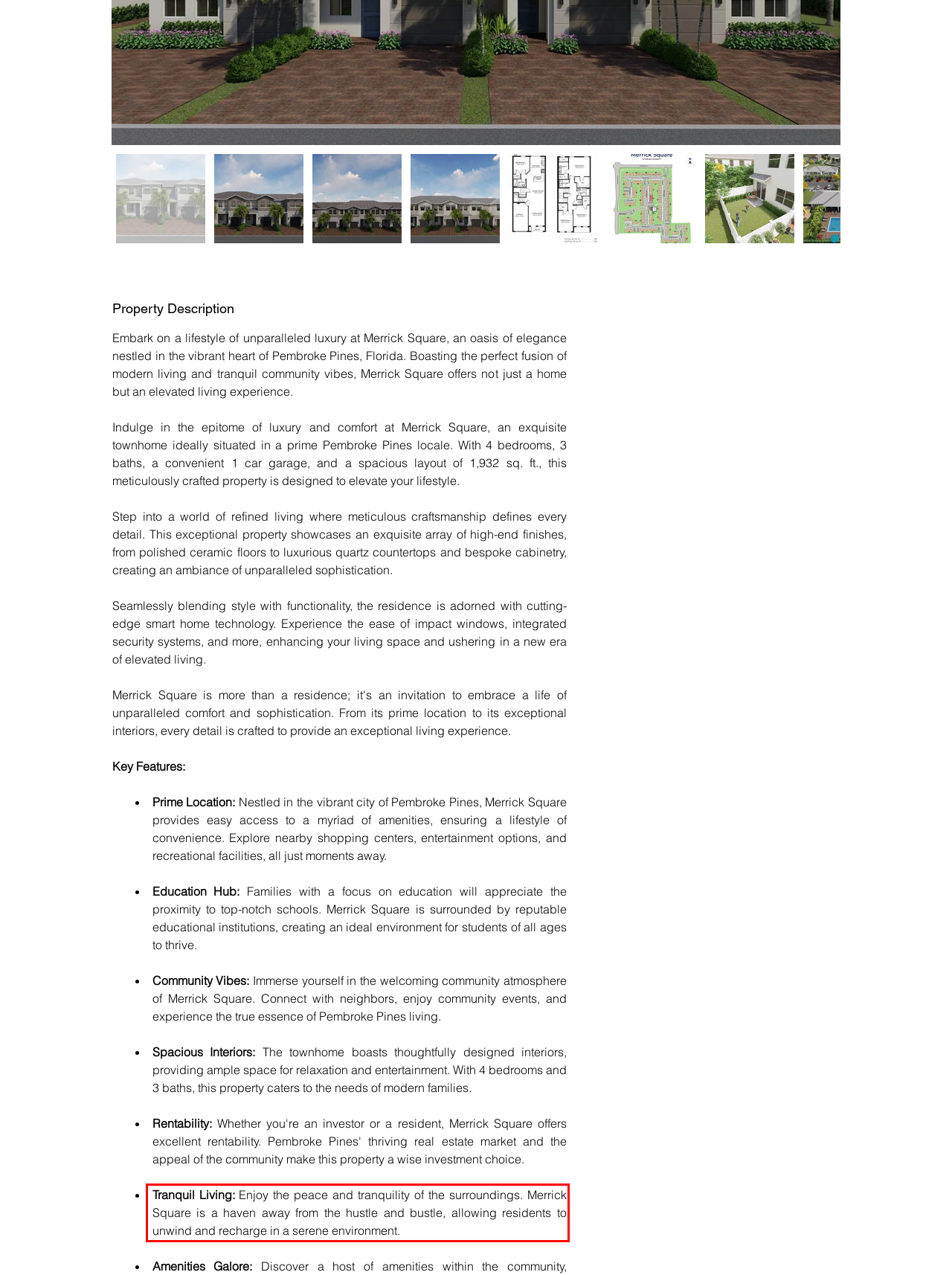There is a UI element on the webpage screenshot marked by a red bounding box. Extract and generate the text content from within this red box.

Tranquil Living: Enjoy the peace and tranquility of the surroundings. Merrick Square is a haven away from the hustle and bustle, allowing residents to unwind and recharge in a serene environment.